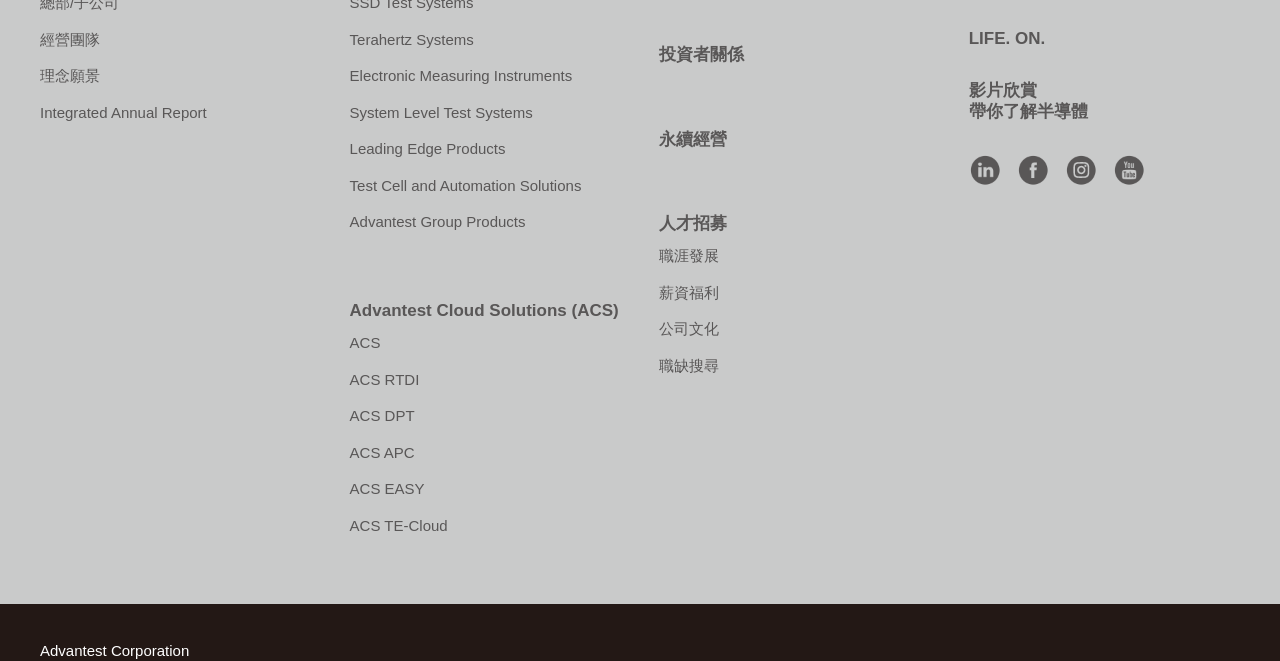What is the purpose of the 'ACS' section?
Deliver a detailed and extensive answer to the question.

I noticed that the 'ACS' section has several links related to cloud solutions, such as ACS RTDI, ACS DPT, ACS APC, and ACS EASY. This suggests that the purpose of the 'ACS' section is to provide information about Advantest's cloud solutions.